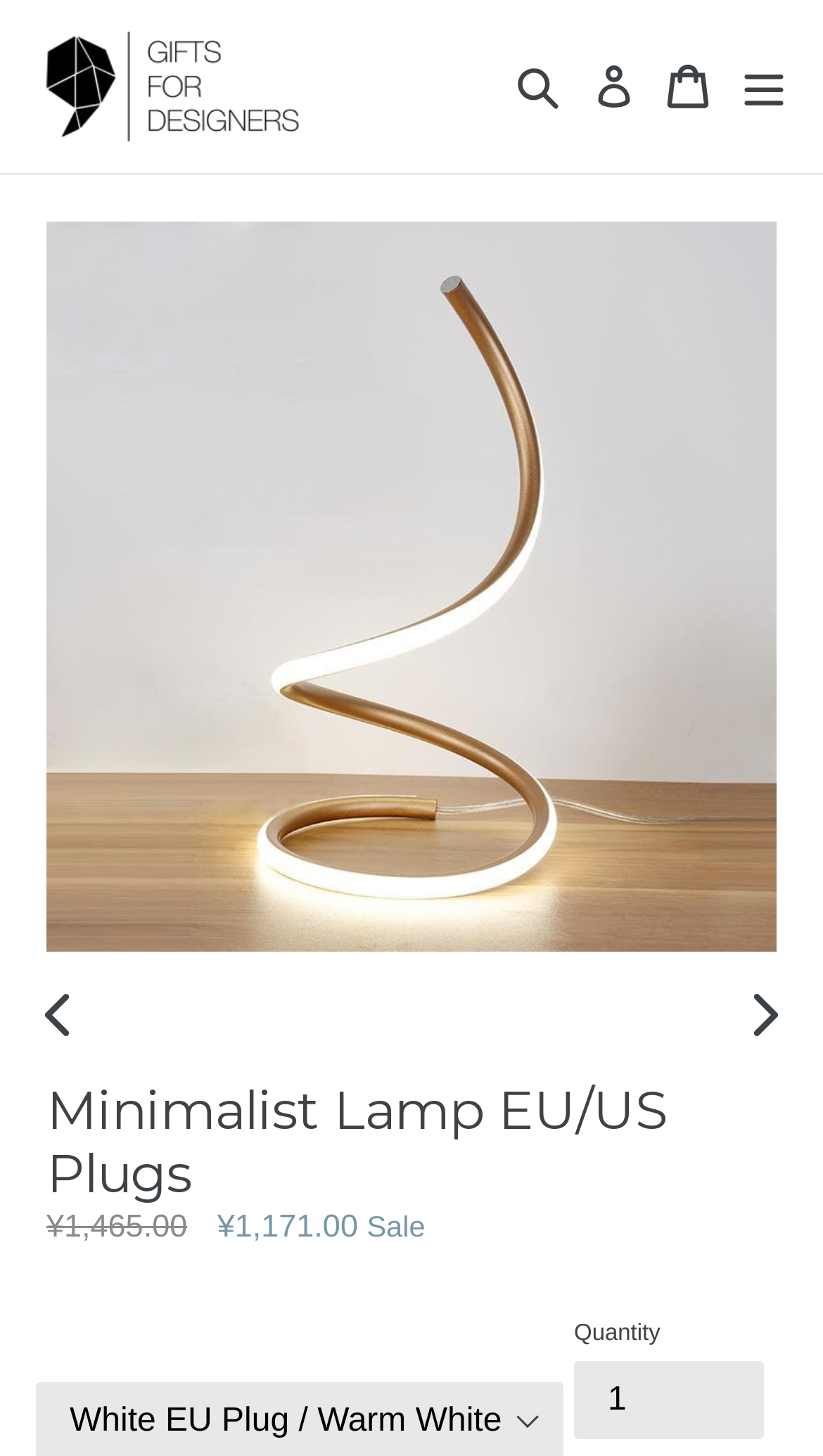Look at the image and answer the question in detail:
What is the purpose of the spinbutton?

I examined the elements on the webpage and found a spinbutton with the label 'Quantity'. This suggests that the spinbutton is used to select the quantity of the product, in this case, the lamp.